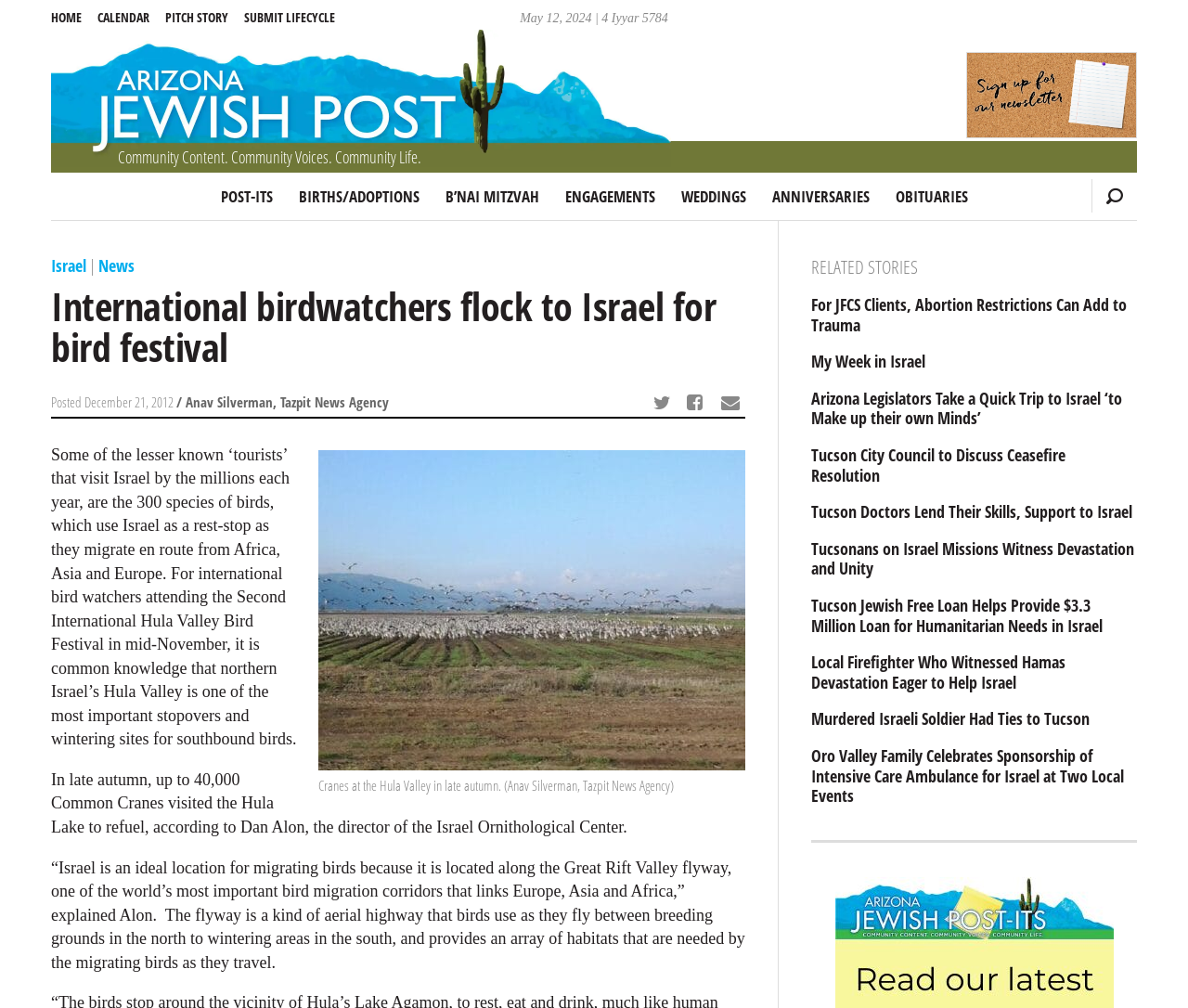How many species of birds visit Israel?
Answer with a single word or phrase, using the screenshot for reference.

300